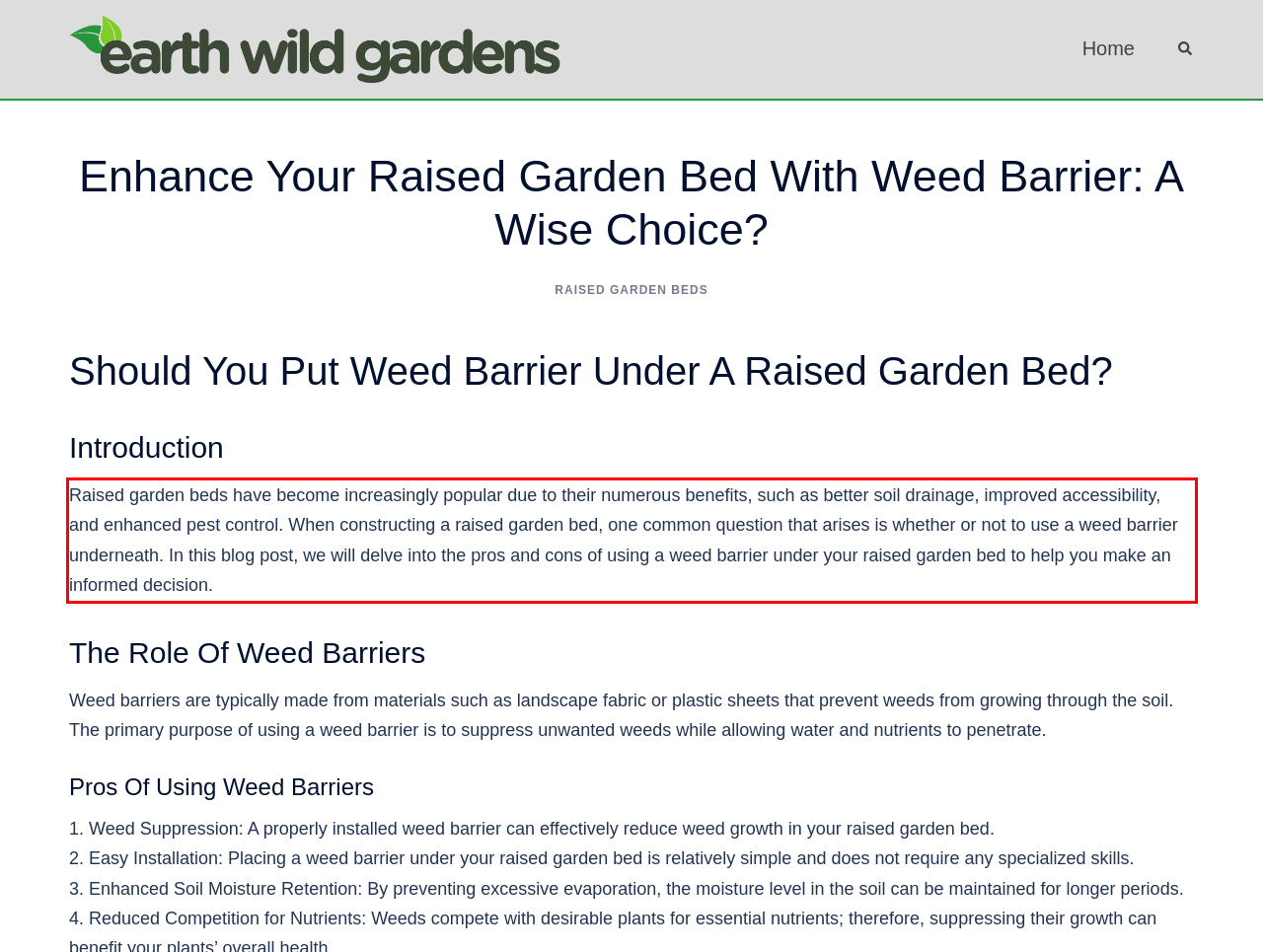Locate the red bounding box in the provided webpage screenshot and use OCR to determine the text content inside it.

Raised garden beds have become increasingly popular due to their numerous benefits, such as better soil drainage, improved accessibility, and enhanced pest control. When constructing a raised garden bed, one common question that arises is whether or not to use a weed barrier underneath. In this blog post, we will delve into the pros and cons of using a weed barrier under your raised garden bed to help you make an informed decision.